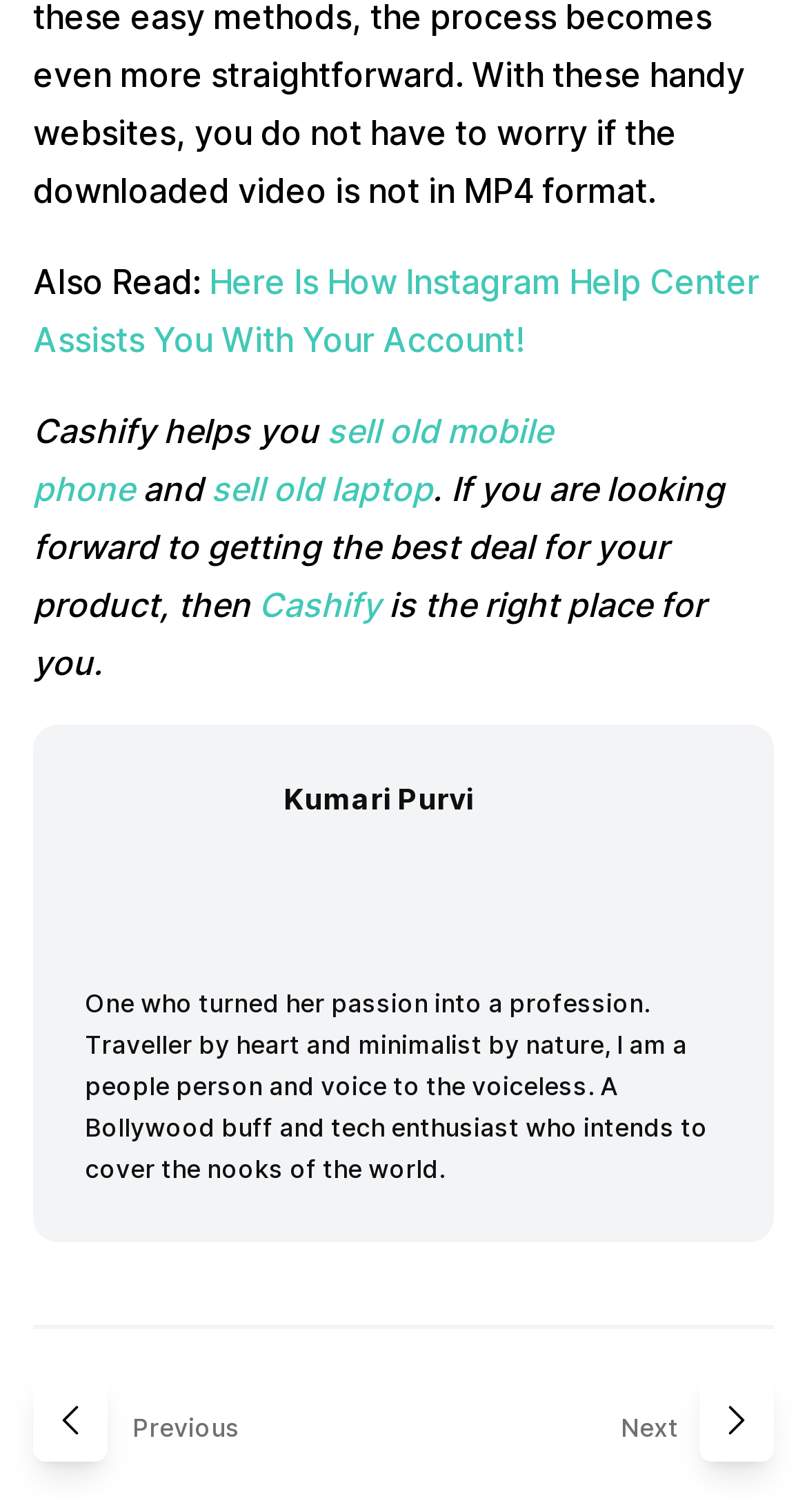Please determine the bounding box coordinates of the area that needs to be clicked to complete this task: 'Click on 'sell old laptop' link'. The coordinates must be four float numbers between 0 and 1, formatted as [left, top, right, bottom].

[0.262, 0.309, 0.536, 0.337]